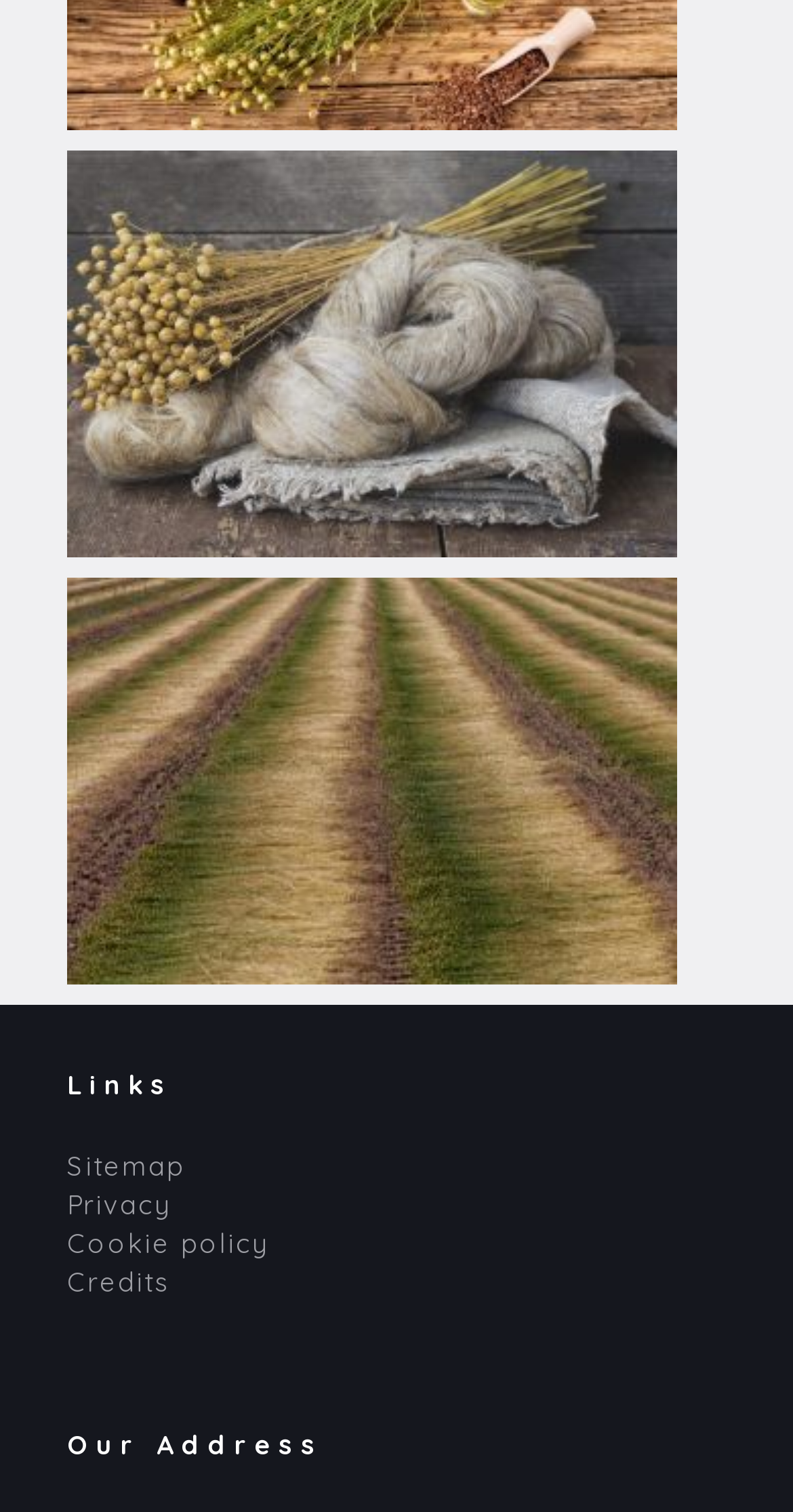What is the orientation of the separators?
Give a one-word or short phrase answer based on the image.

Horizontal